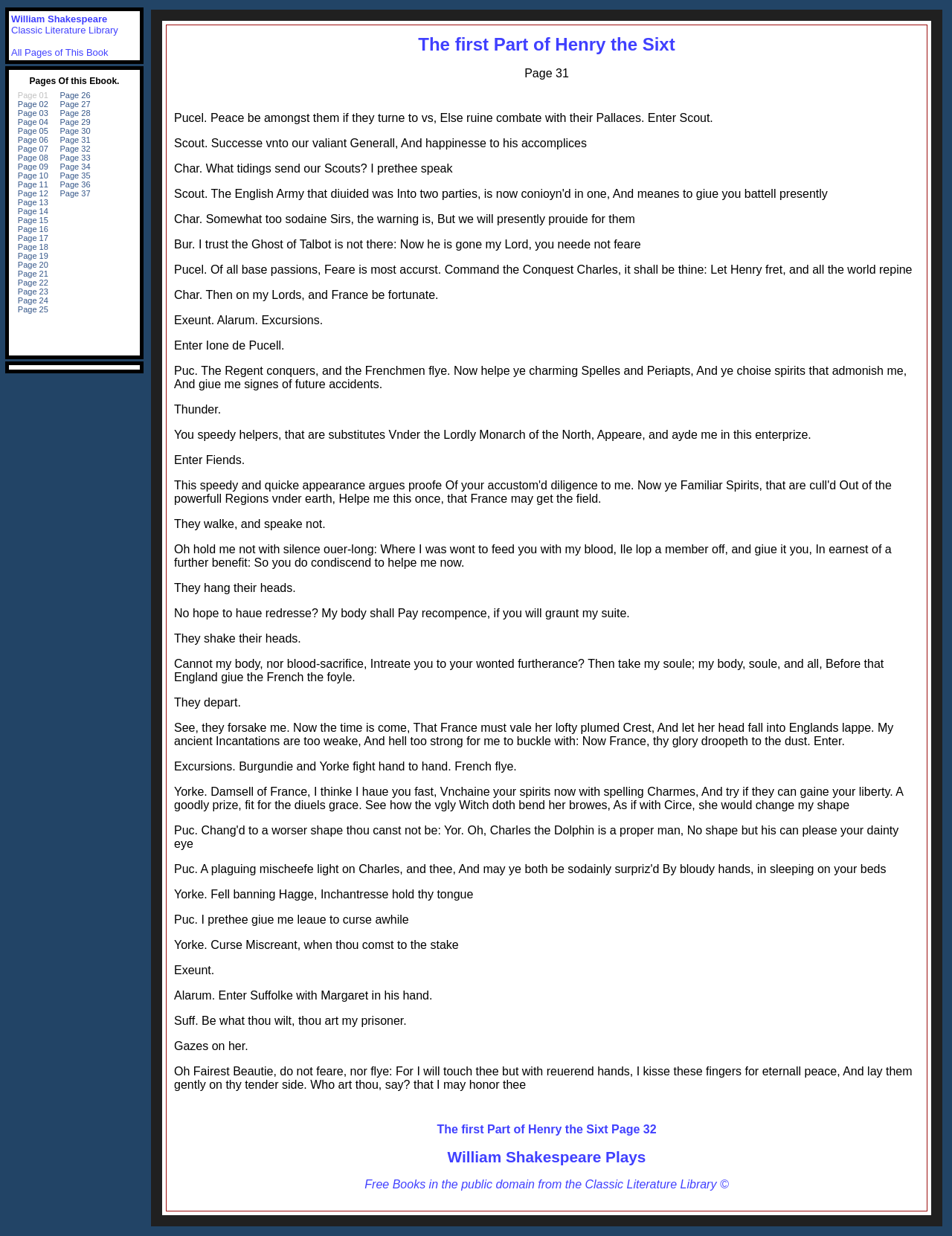Given the following UI element description: "William Shakespeare Plays", find the bounding box coordinates in the webpage screenshot.

[0.47, 0.929, 0.678, 0.943]